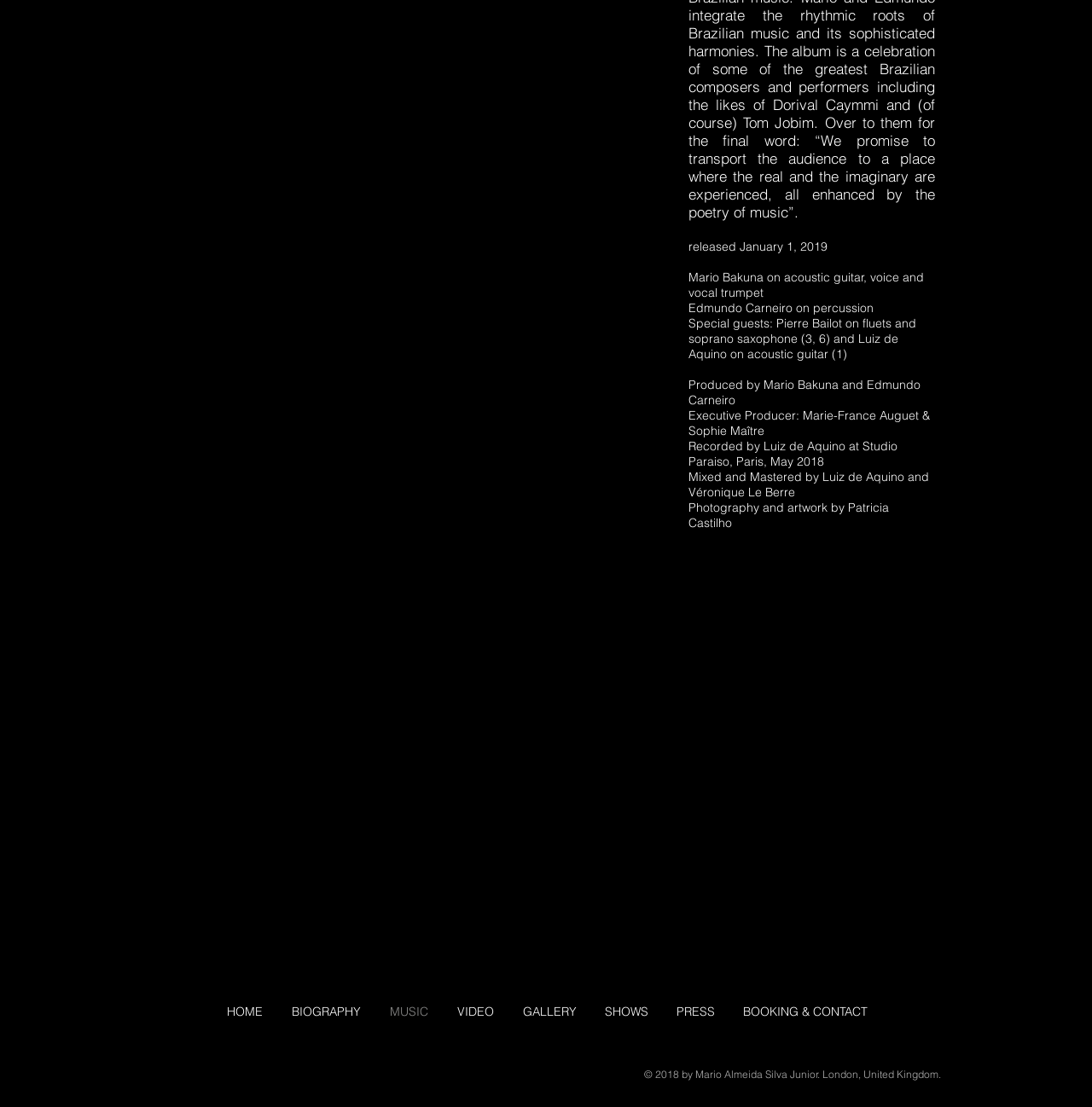Please answer the following question using a single word or phrase: 
What is the name of the studio where the recording took place?

Studio Paraiso